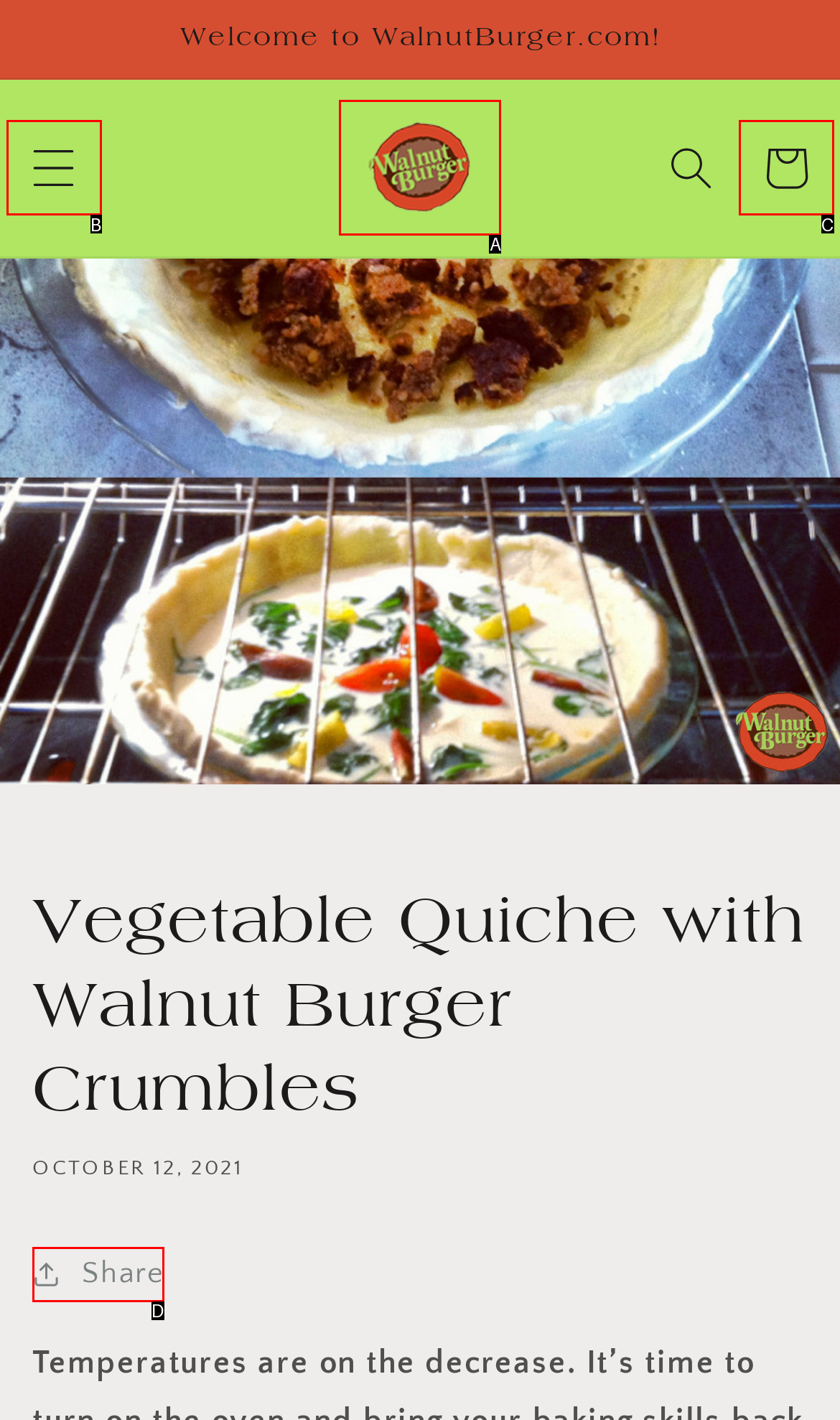Refer to the description: parent_node: Cart and choose the option that best fits. Provide the letter of that option directly from the options.

A